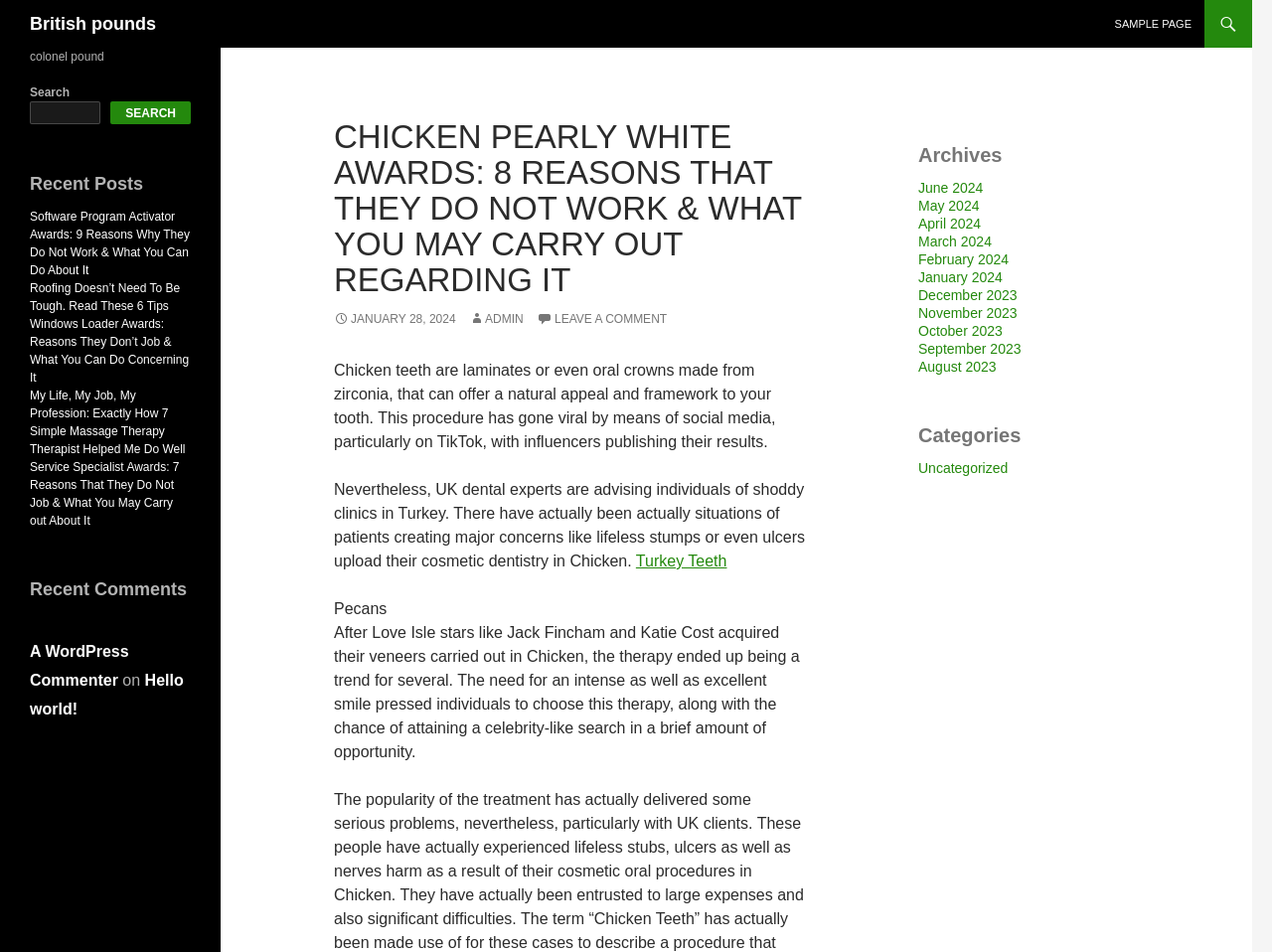What is the topic of the article?
Provide a detailed and extensive answer to the question.

Based on the heading 'CHICKEN PEARLY WHITE AWARDS: 8 REASONS THAT THEY DO NOT WORK & WHAT YOU MAY CARRY OUT REGARDING IT' and the content of the article, it is clear that the topic of the article is about Chicken Pearly White Awards.